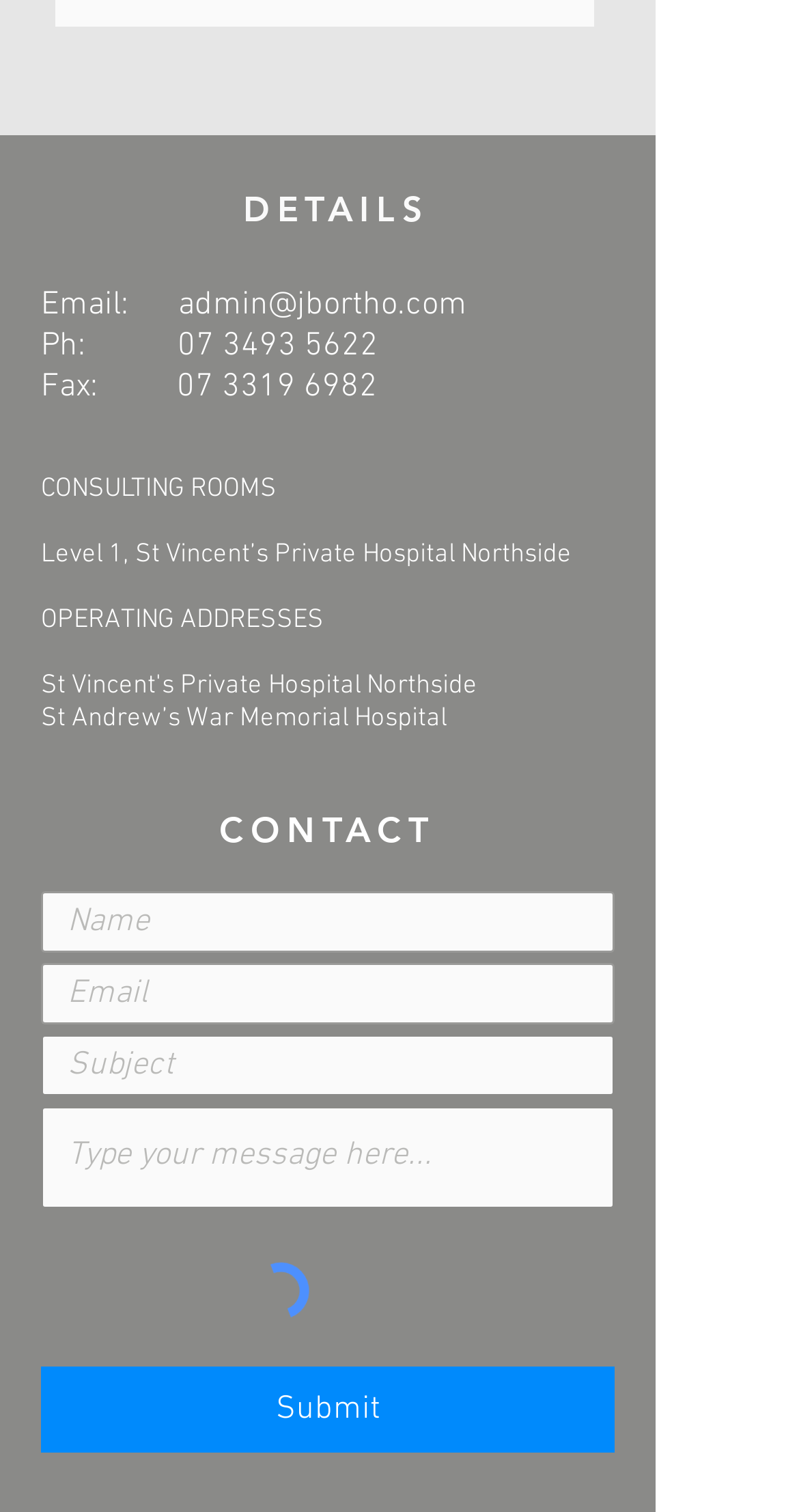Identify the bounding box coordinates of the element that should be clicked to fulfill this task: "enter your email". The coordinates should be provided as four float numbers between 0 and 1, i.e., [left, top, right, bottom].

[0.051, 0.637, 0.769, 0.678]